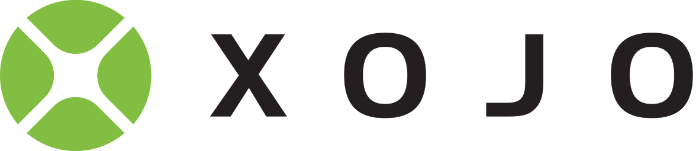From the image, can you give a detailed response to the question below:
What is the primary focus of Xojo?

According to the caption, Xojo's branding reflects its focus on empowering developers to efficiently build dynamic software solutions across various platforms, highlighting its core purpose.